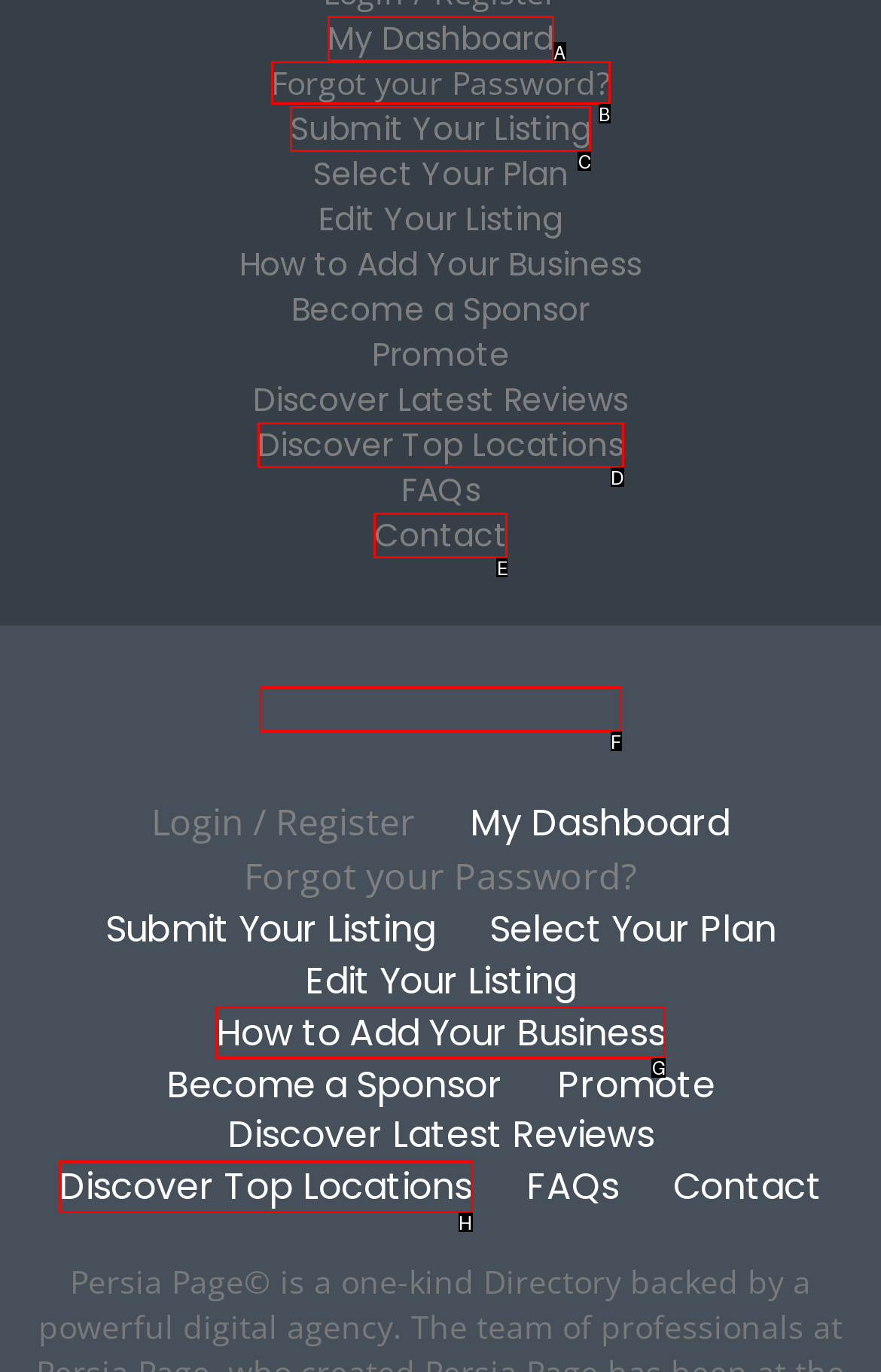Using the provided description: How to Add Your Business, select the HTML element that corresponds to it. Indicate your choice with the option's letter.

G